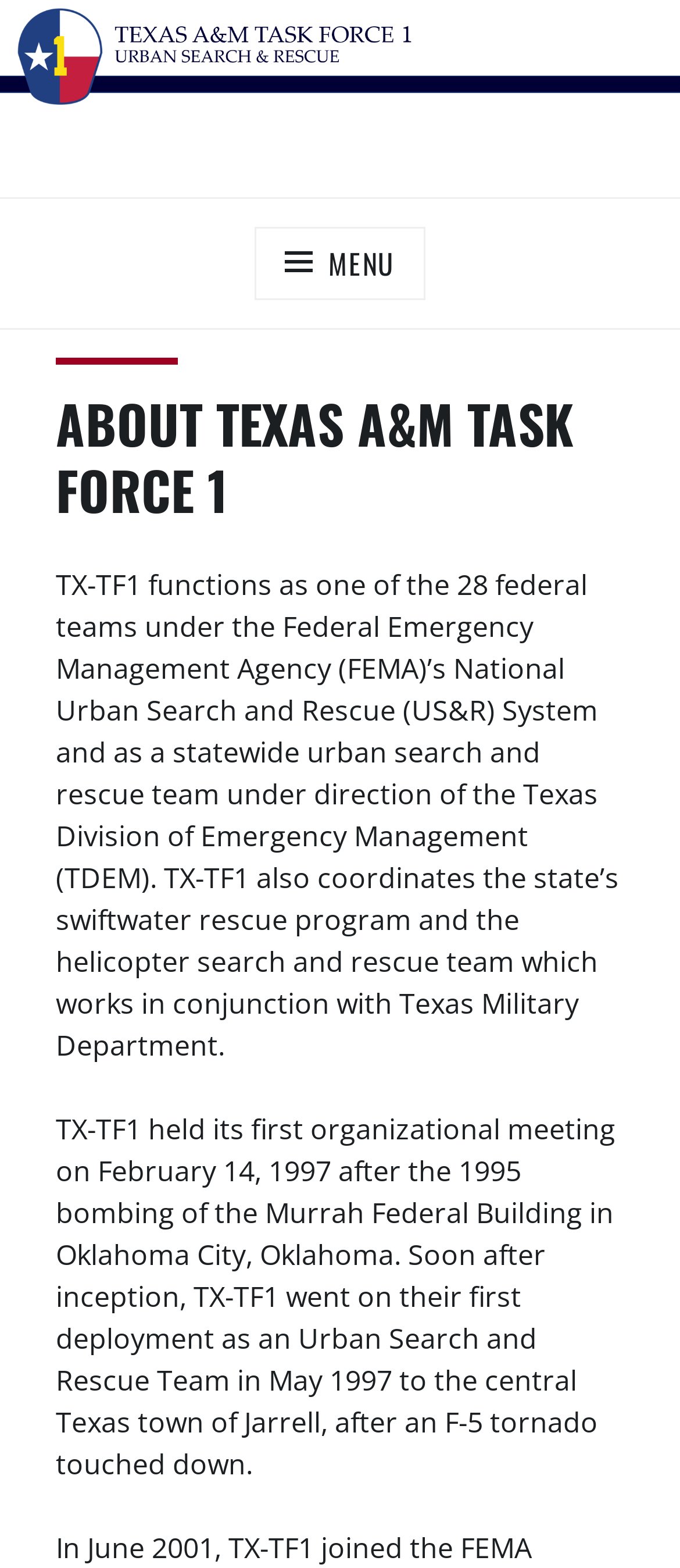Provide an in-depth caption for the elements present on the webpage.

The webpage is about Texas A&M Task Force 1, a team involved in urban search and rescue operations. At the top of the page, there is a link on the left side, followed by a larger link with the text "TEXAS A&M TASK FORCE 1" and a static text "Urban Search and Rescue" next to it. Below these elements, there is a top menu navigation bar that spans the entire width of the page.

When the menu button on the right side of the top menu is clicked, a dropdown menu appears with a header "ABOUT TEXAS A&M TASK FORCE 1" at the top. Below the header, there are two blocks of text. The first block describes the team's functions, including its role as a federal team under FEMA's National Urban Search and Rescue System and as a statewide urban search and rescue team under the Texas Division of Emergency Management. The second block of text provides a brief history of the team, including its formation in 1997 and its first deployment to Jarrell, Texas, after a tornado touched down.